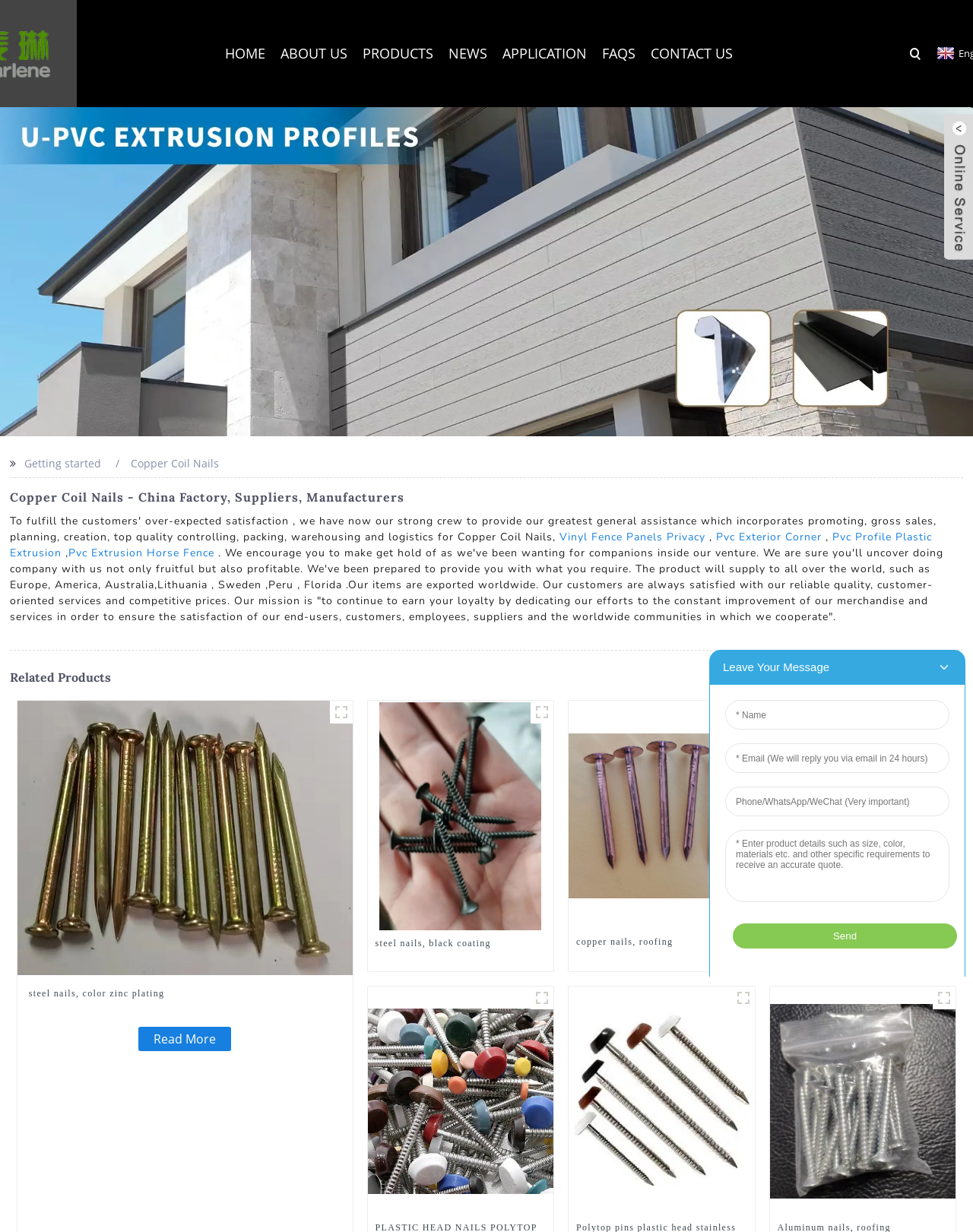What is the purpose of the 'CONTACT US' link?
Please elaborate on the answer to the question with detailed information.

The 'CONTACT US' link is likely intended for customers or potential partners to get in touch with the company, possibly to inquire about products or services, or to request a quote.